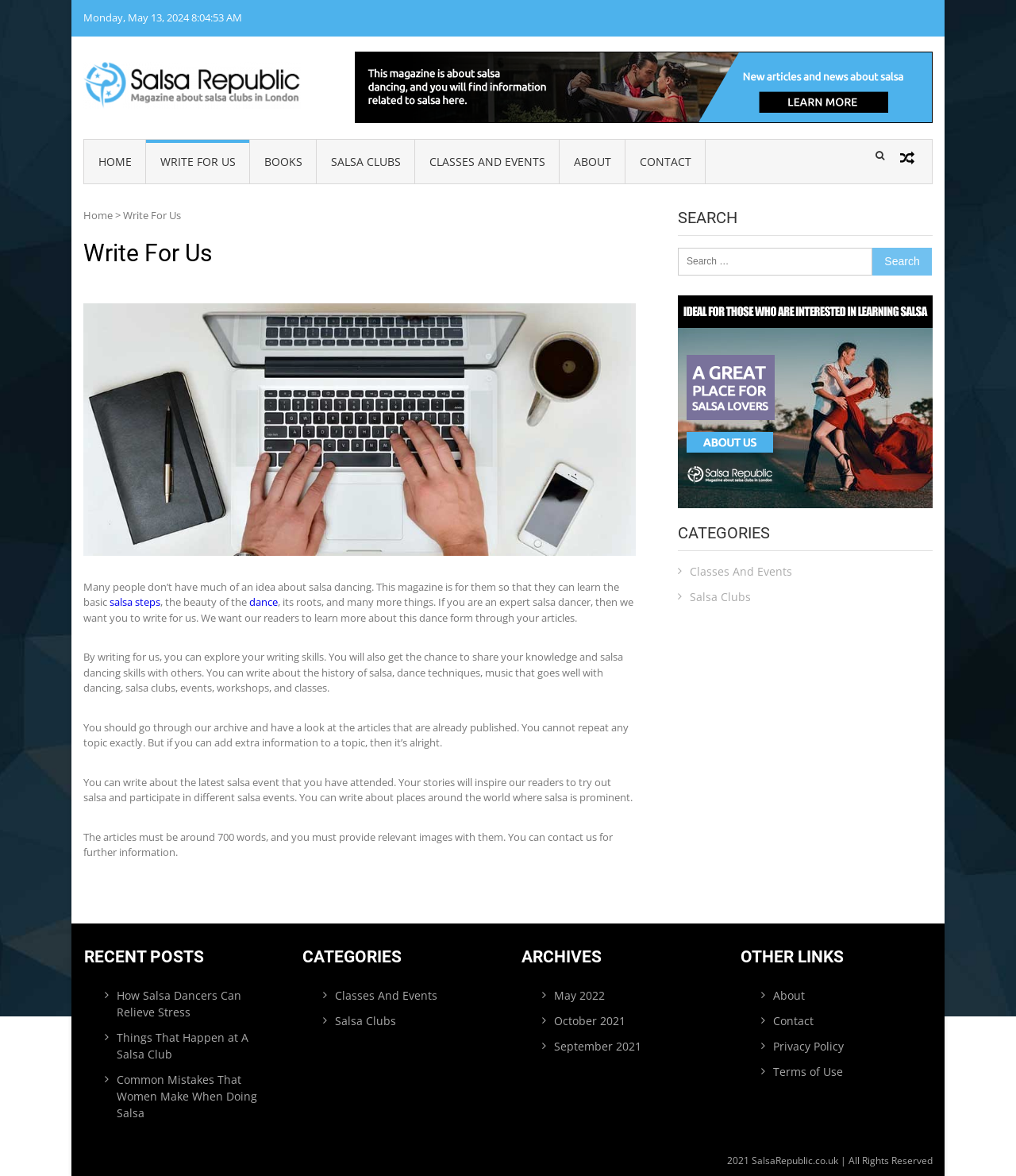Kindly determine the bounding box coordinates of the area that needs to be clicked to fulfill this instruction: "Click on the 'About' link".

[0.667, 0.251, 0.918, 0.432]